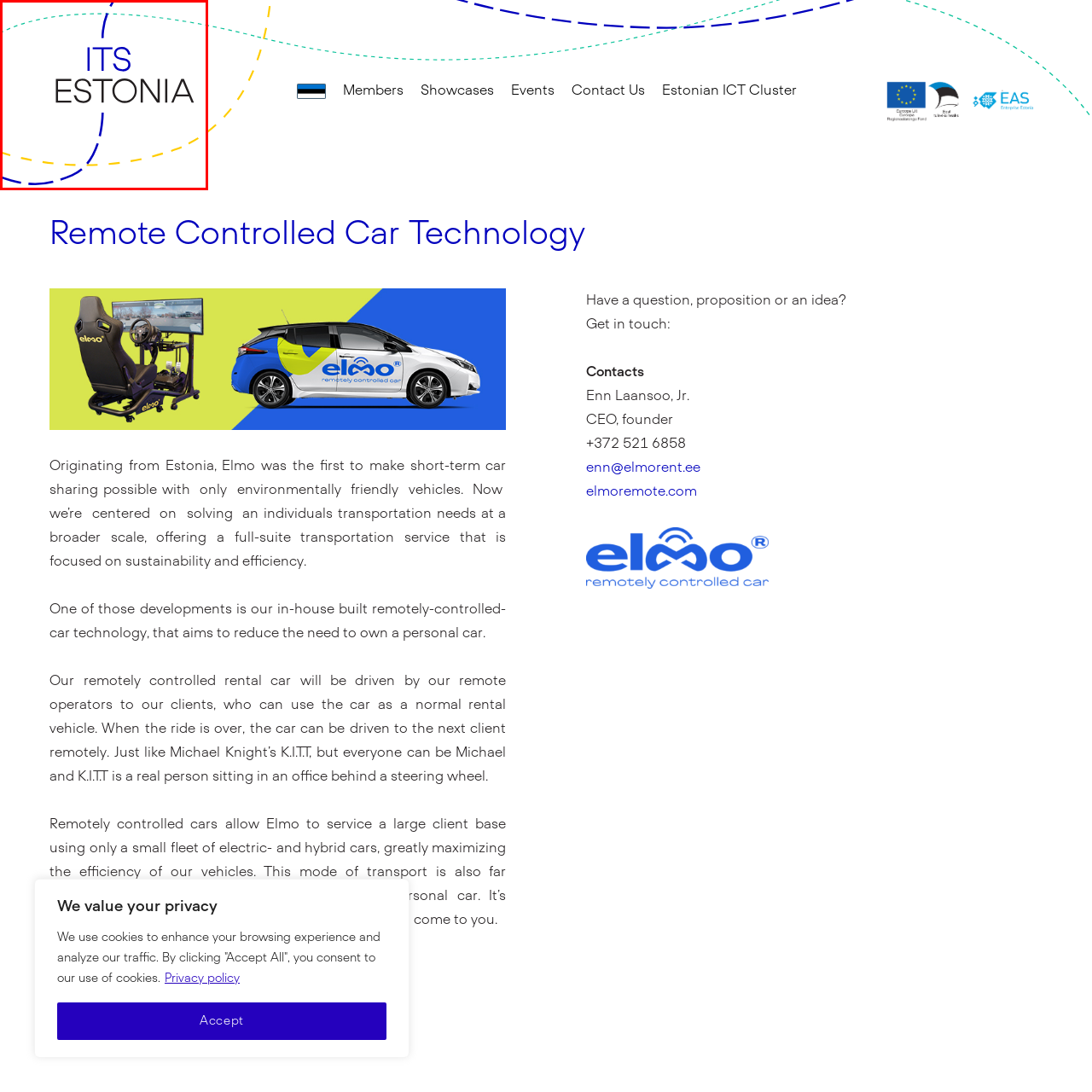What is the purpose of the dashed lines?
Observe the image highlighted by the red bounding box and answer the question comprehensively.

The question inquires about the purpose of the dashed lines in the graphic. The caption explains that the dashed lines contribute to a modern and dynamic aesthetic, which suggests that they are used to create a visually appealing and contemporary design.